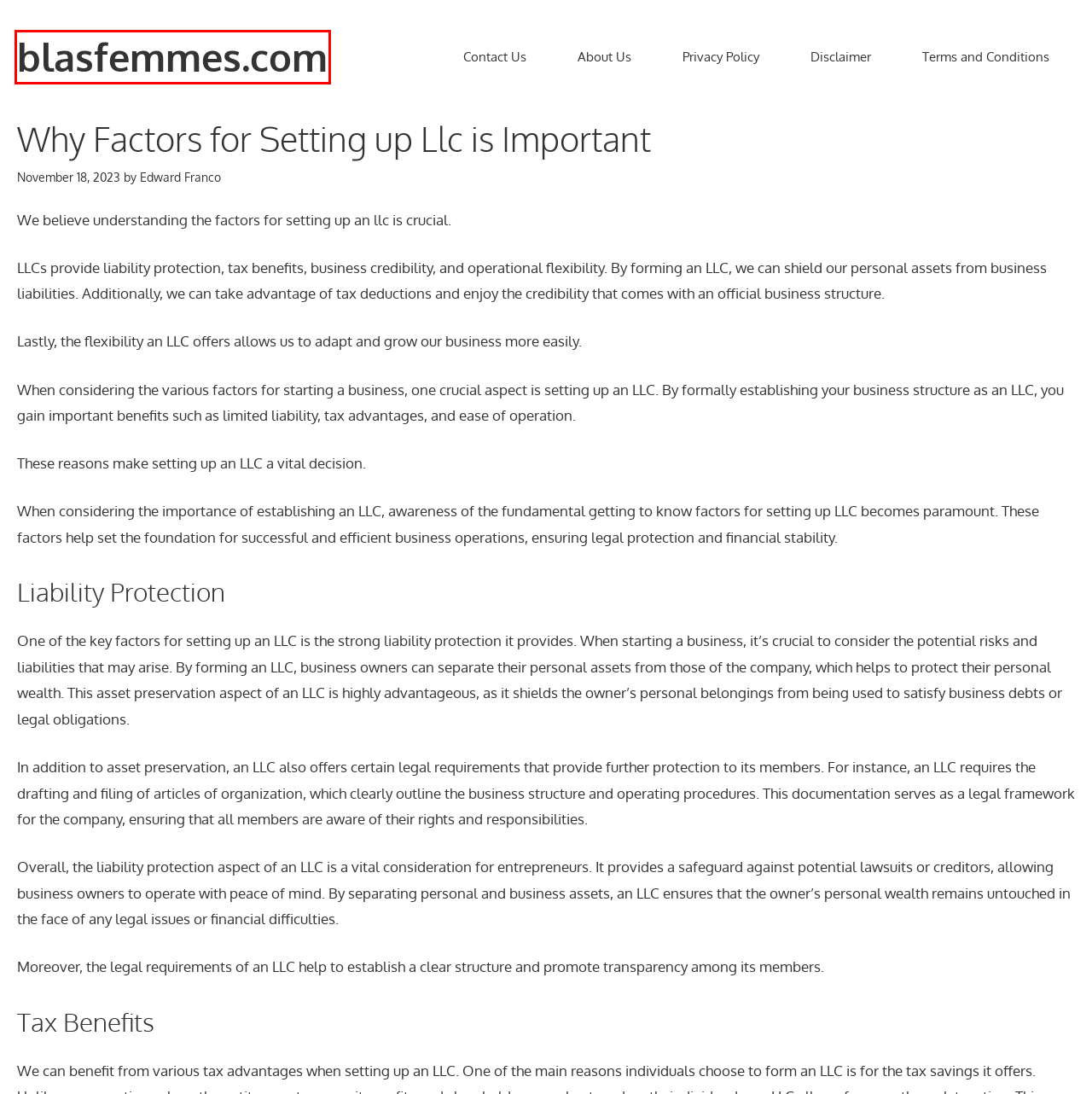Given a screenshot of a webpage with a red rectangle bounding box around a UI element, select the best matching webpage description for the new webpage that appears after clicking the highlighted element. The candidate descriptions are:
A. The History of Broussard's Delta Kitchen Georgetown - blasfemmes.com
B. Disclaimer - blasfemmes.com
C. blasfemmes.com - Empowering Women, Igniting Passion
D. Privacy Policy - blasfemmes.com
E. Terms and Conditions - blasfemmes.com
F. Contact Us - blasfemmes.com
G. About Us - blasfemmes.com
H. Edward Franco, Author at blasfemmes.com

C